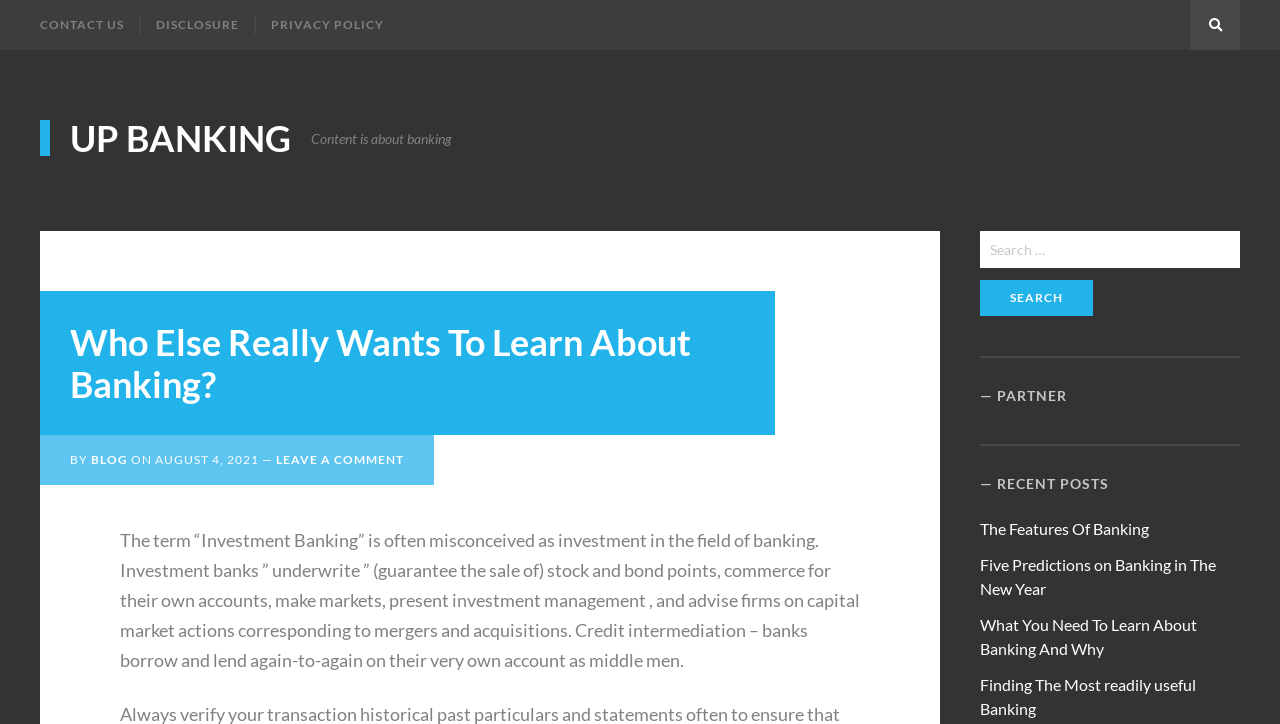What is the headline of the webpage?

Who Else Really Wants To Learn About Banking?